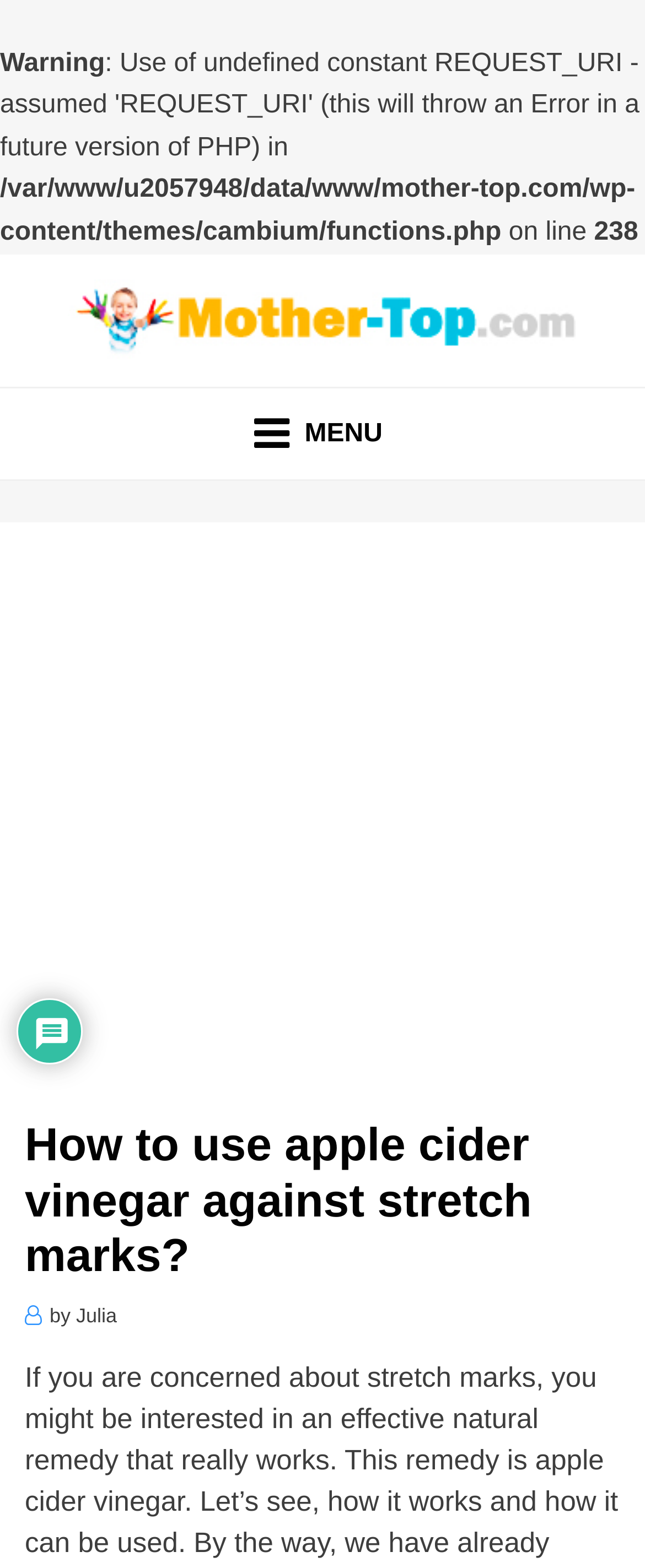Who is the author of the article?
Please use the image to deliver a detailed and complete answer.

I found the author's name by looking at the link element with the text 'Julia' which is located below the main heading of the article, indicating it is the author's name.